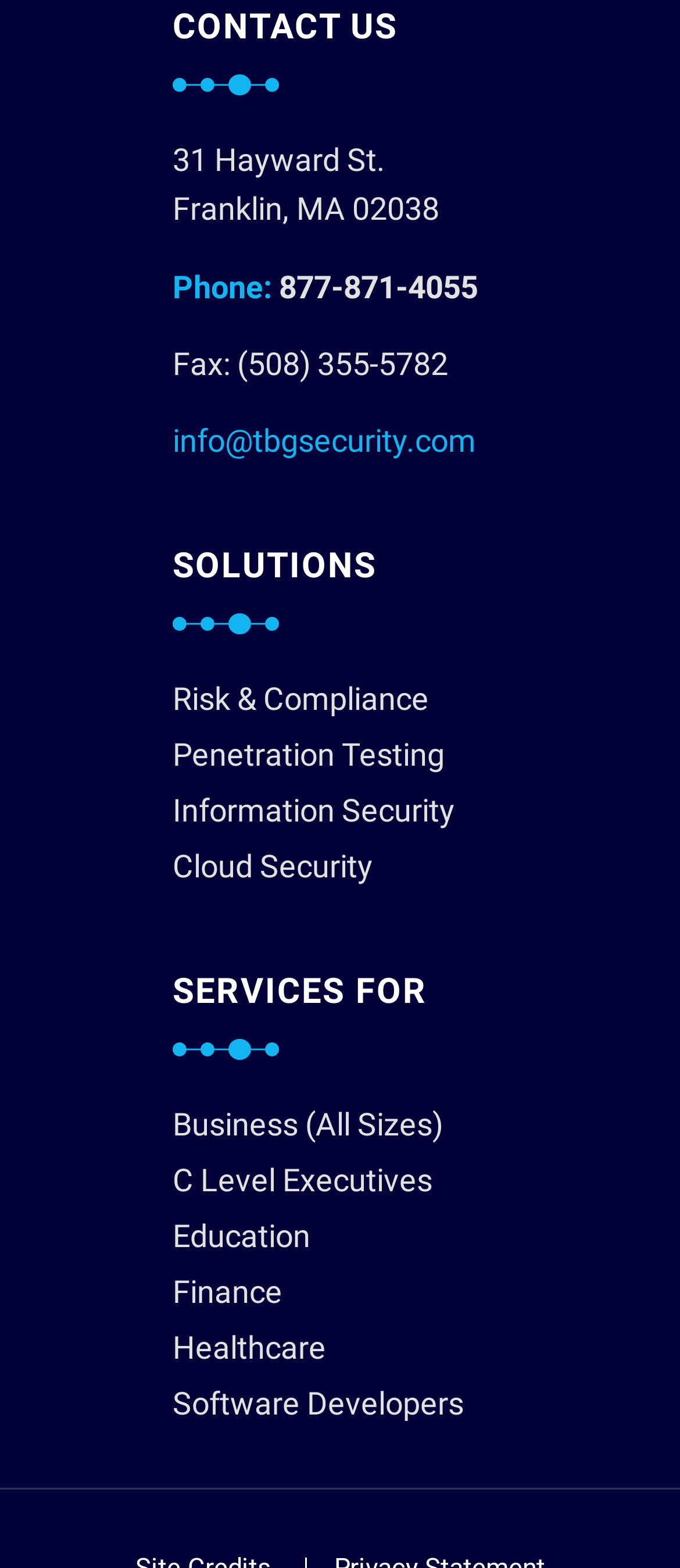Identify the bounding box coordinates for the element you need to click to achieve the following task: "Click the 'Leading the Team' link". The coordinates must be four float values ranging from 0 to 1, formatted as [left, top, right, bottom].

None